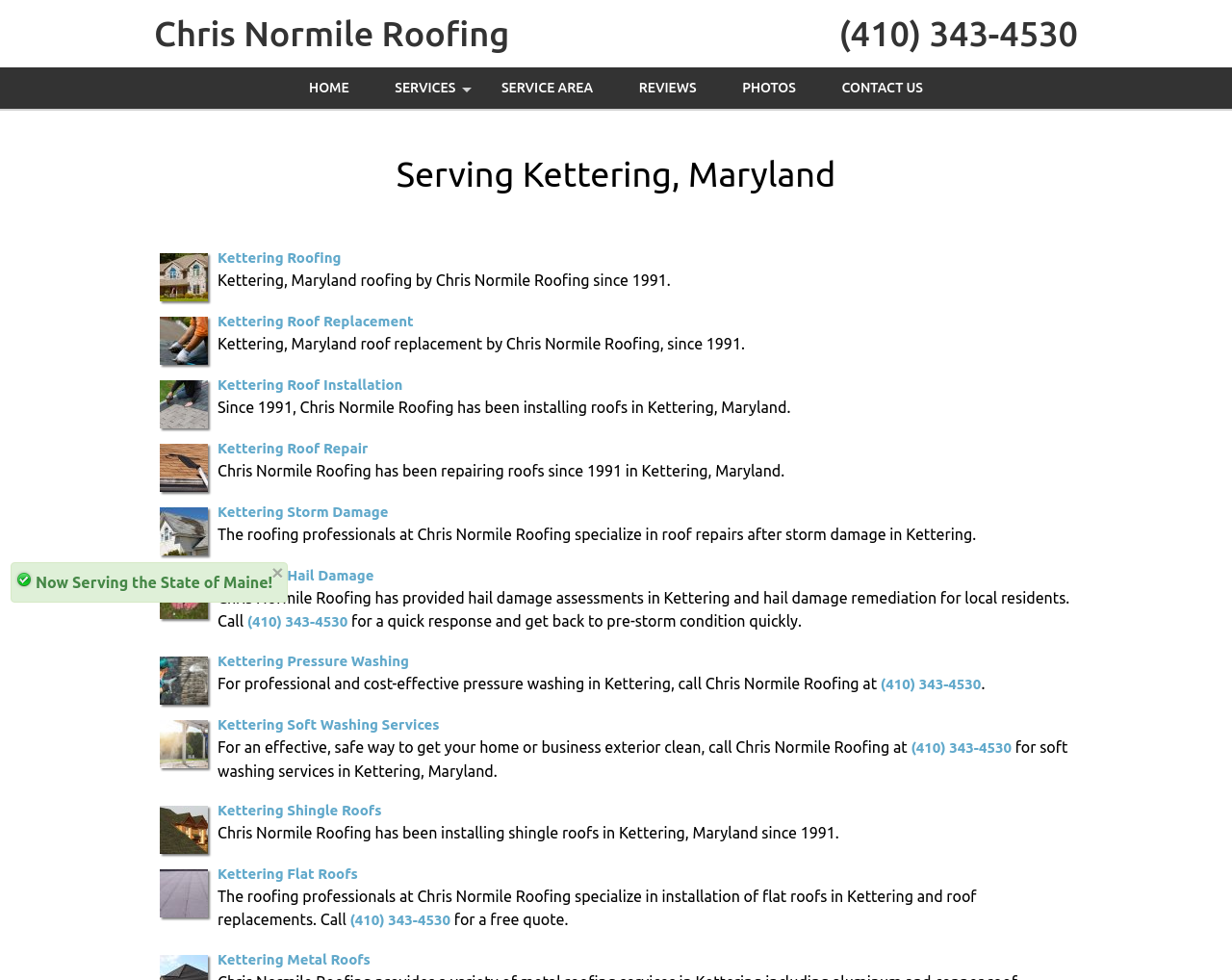From the details in the image, provide a thorough response to the question: What is the name of the company providing roofing services in Kettering, Maryland?

The company name 'Chris Normile Roofing' is prominently displayed at the top of the webpage, and is also mentioned in the text descriptions of various services.